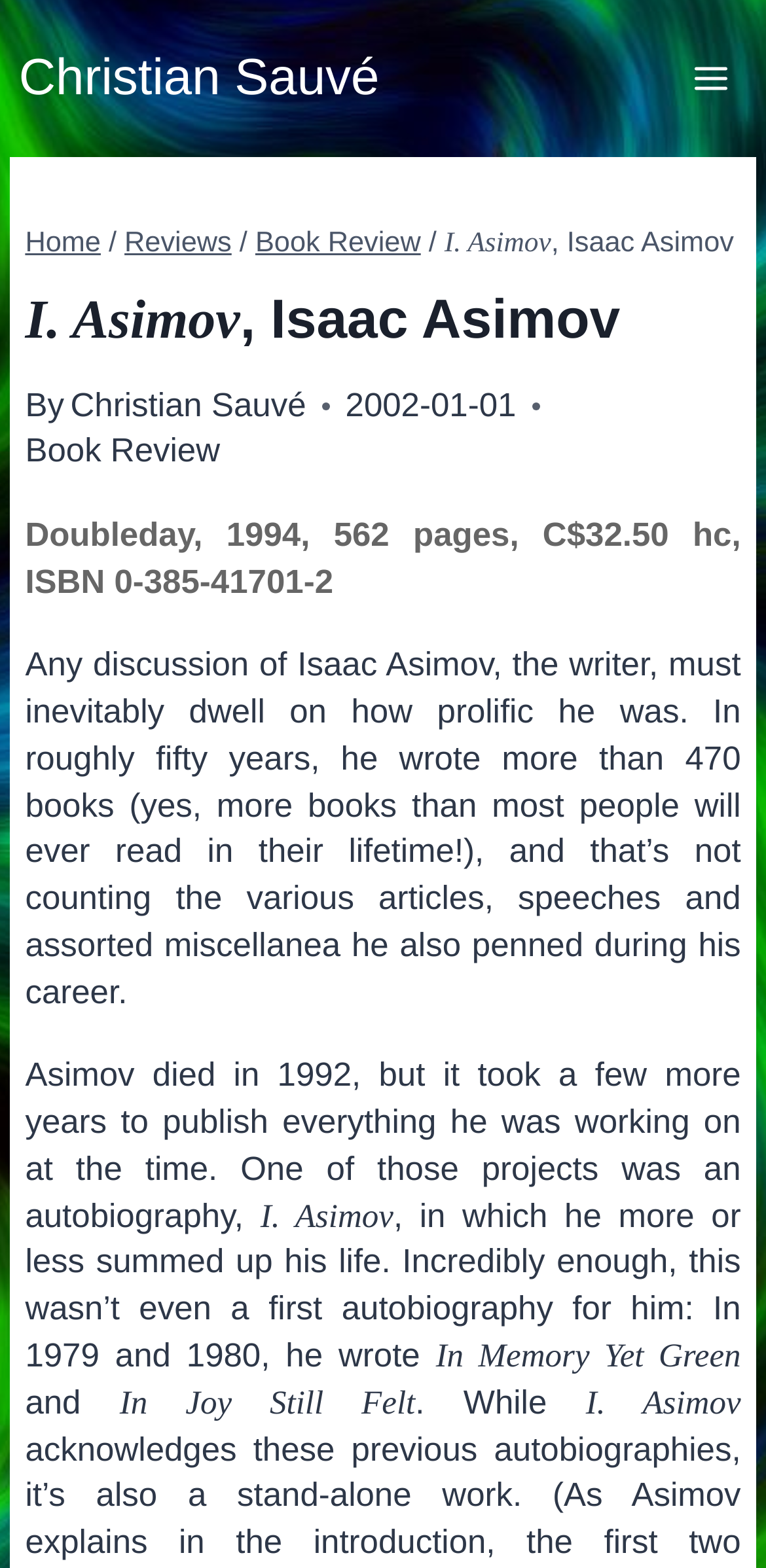Describe all visible elements and their arrangement on the webpage.

This webpage is a book review page, specifically for the book "I. Asimov" by Isaac Asimov, reviewed by Christian Sauvé. At the top left, there is a link to the reviewer's name, Christian Sauvé. Next to it, on the top right, is a button to open a menu. 

Below the top section, there is a header area with a navigation section, also known as breadcrumbs, which shows the path from the home page to the current page. The breadcrumbs consist of links to the home page, reviews, book review, and the title of the book being reviewed, "I. Asimov, Isaac Asimov". 

Under the breadcrumbs, there is a heading with the title of the book, "I. Asimov, Isaac Asimov". Below the heading, there is a section with the author's name, "By Christian Sauvé", and the publication date, "2002-01-01". 

On the left side, there is a link to another book review page. Below this link, there is a block of text describing the book, including the publisher, publication year, number of pages, and price. 

The main content of the page is a long review of the book, which discusses Isaac Asimov's prolific writing career, his death in 1992, and the publication of his autobiography, "I. Asimov", after his death. The review also mentions Asimov's previous autobiographies, "In Memory Yet Green" and "In Joy Still Felt".